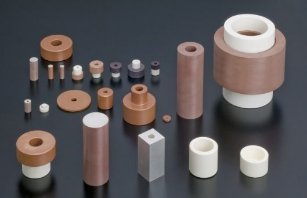Give an elaborate caption for the image.

The image displays an assortment of cylindrical and circular components, predominantly made of ceramic materials, showcasing various sizes and color variations. These items are strategically arranged on a dark surface, highlighting their distinct shapes and designs. The collection includes brown and white components of different dimensions, such as rods, discs, and blocks, which may be utilized in applications related to polarizability and charge density in scientific or engineering contexts. The precise arrangement of these objects emphasizes both their functional and aesthetic qualities, making the image a visually engaging representation of material properties in a laboratory or industrial setting.